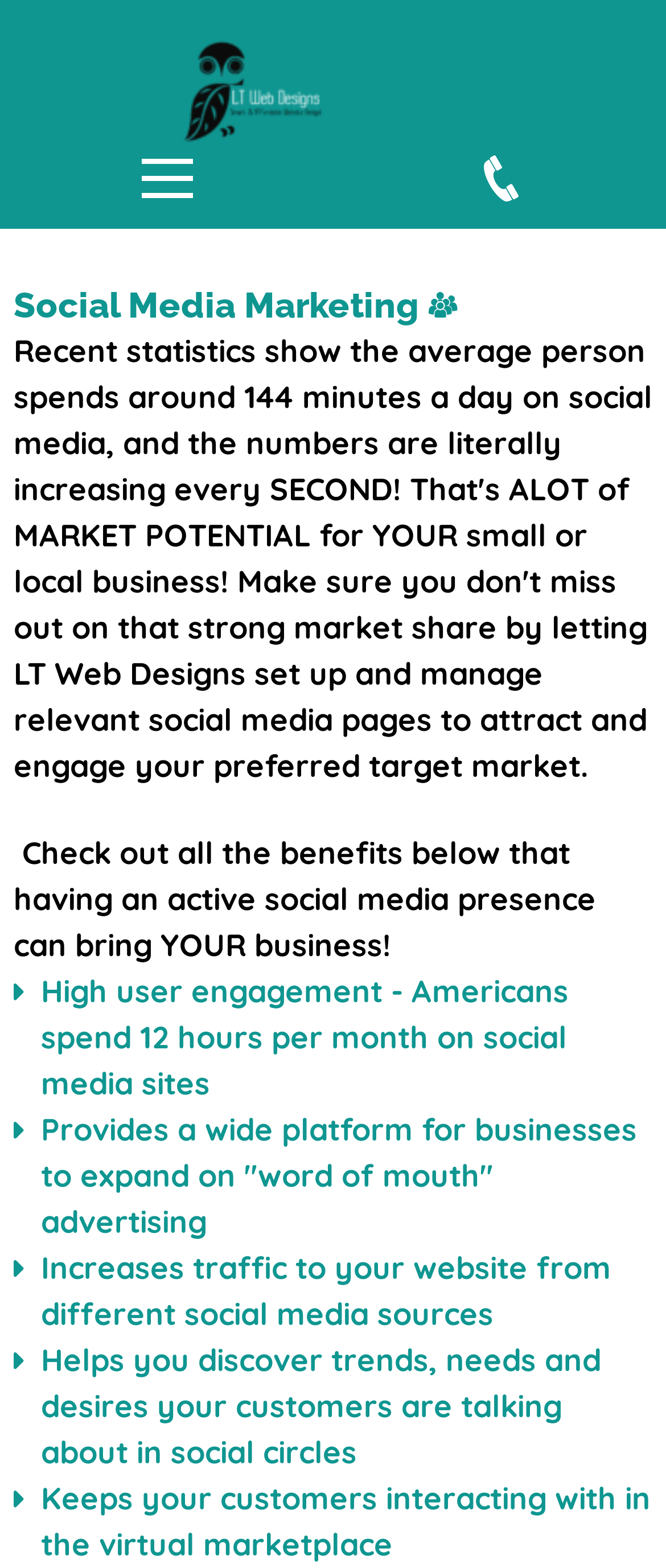What is the first link on the webpage?
Please provide a single word or phrase based on the screenshot.

Home